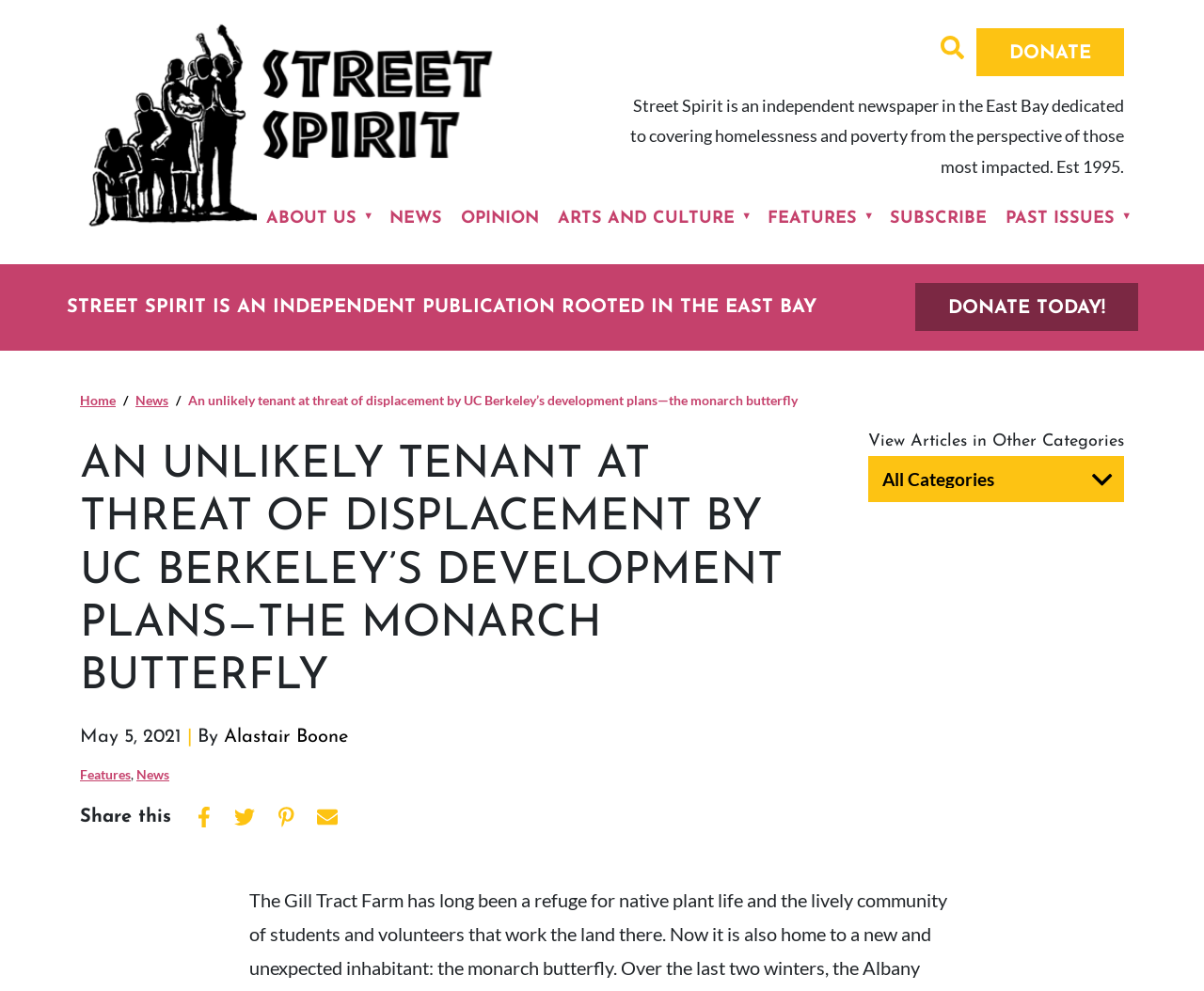Determine the bounding box coordinates of the clickable element to achieve the following action: 'Donate today'. Provide the coordinates as four float values between 0 and 1, formatted as [left, top, right, bottom].

[0.76, 0.286, 0.945, 0.334]